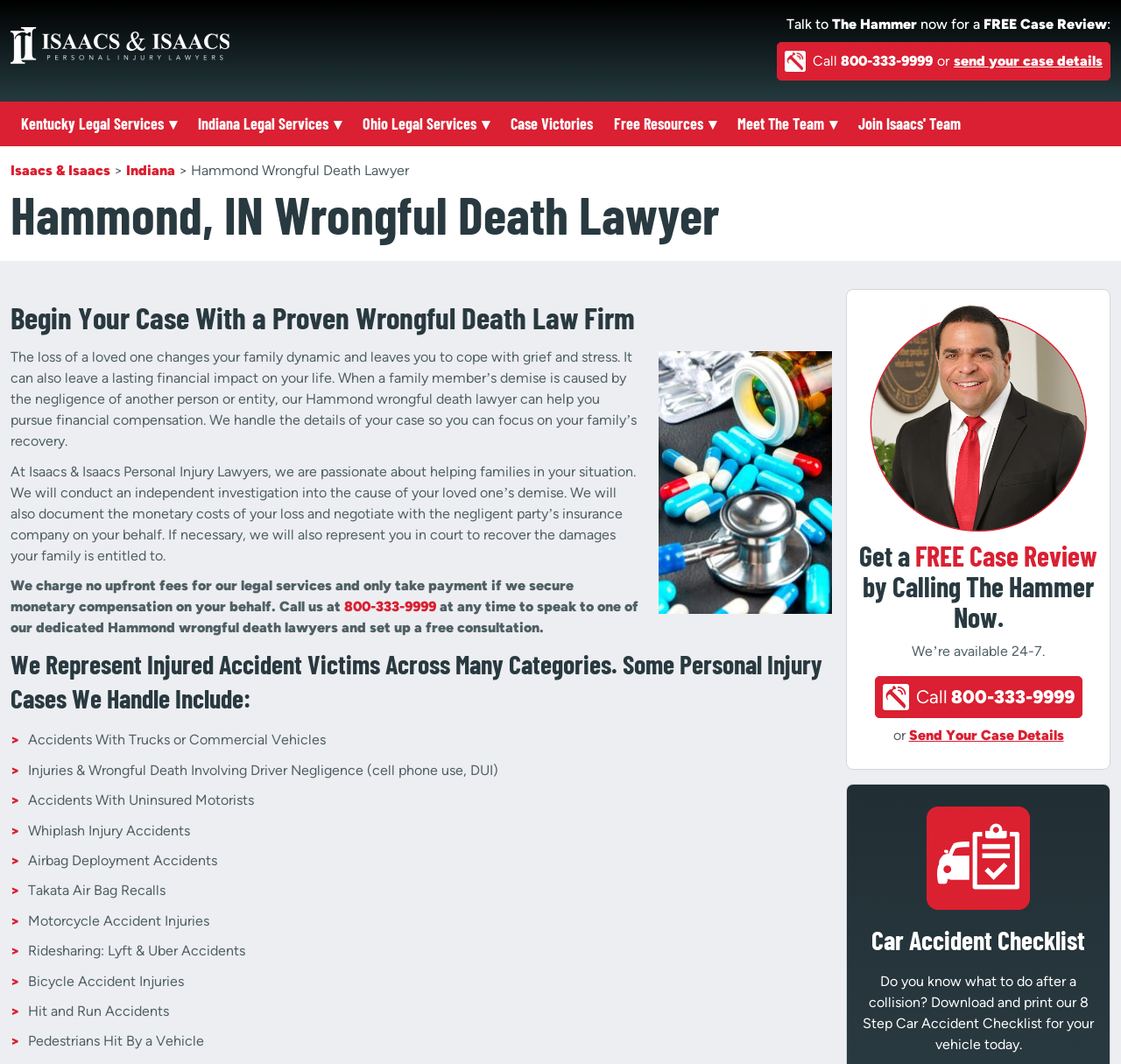Give a one-word or one-phrase response to the question:
What is the name of the law firm?

Isaacs & Isaacs